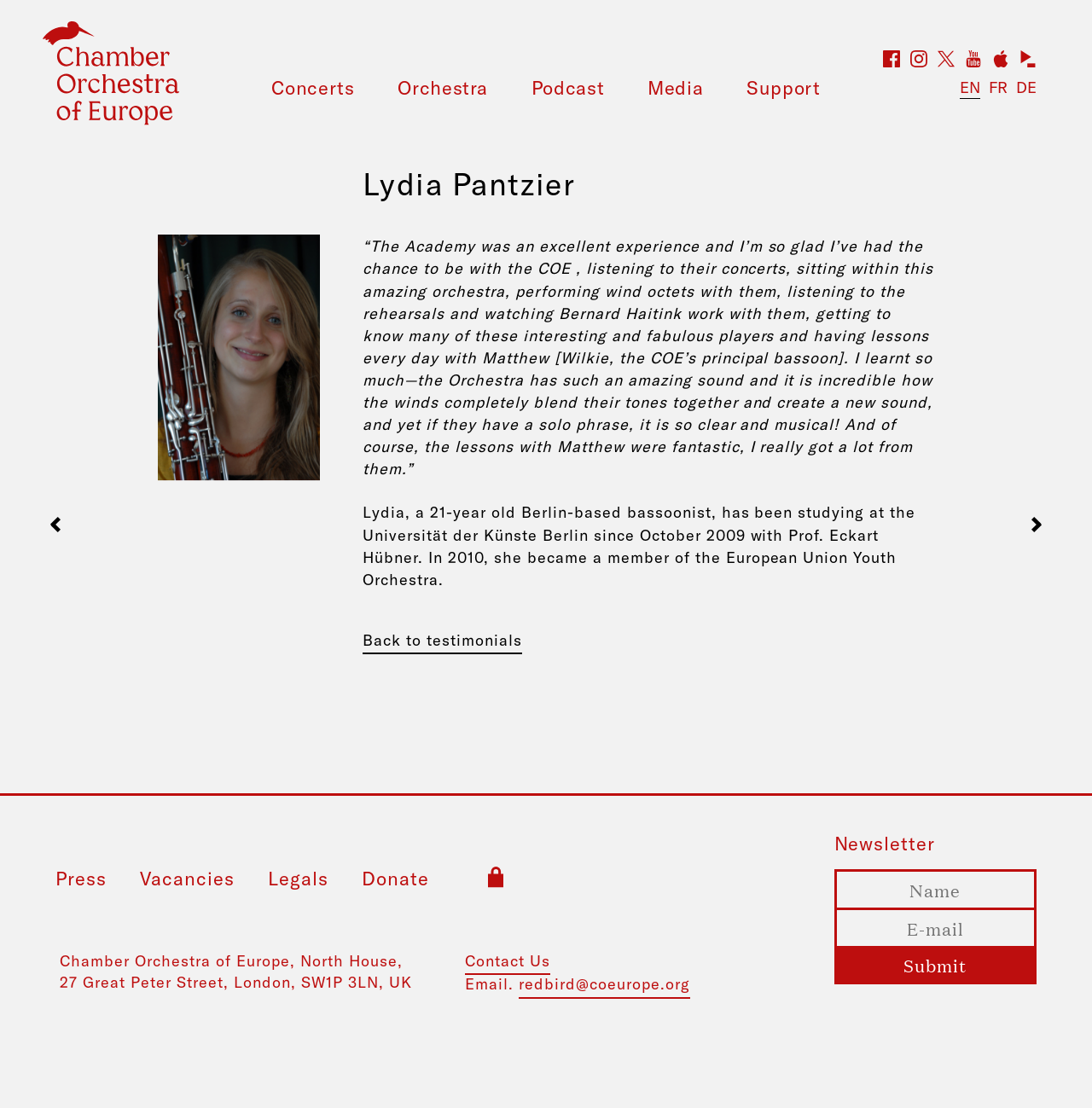Detail the webpage's structure and highlights in your description.

This webpage is about Lydia Pantzier, a bassoonist, and her experience with the Chamber Orchestra of Europe (COE). At the top left corner, there is a logo of the COE, and next to it, there are several links to different sections of the website, including Concerts, Orchestra, Podcast, Media, Support, and social media links. 

Below the top navigation bar, there is a main content area. On the left side, there is a previous and next button to navigate through Academists. On the right side, there is an article about Lydia Pantzier, with a heading and a figure, likely a photo of her. 

The article contains a quote from Lydia, describing her experience with the COE, including listening to their concerts, performing with them, and taking lessons from the principal bassoon. Below the quote, there is a brief bio of Lydia, mentioning her studies and membership in the European Union Youth Orchestra. There is also a link to go back to testimonials.

At the bottom of the page, there is a content information section. On the left side, there are links to Press, Vacancies, Legals, Donate, and a padlock icon. On the right side, there is a newsletter section with a form to submit name and email, and a submit button. Below the form, there is the contact information of the Chamber Orchestra of Europe, including address, email, and a link to contact them.